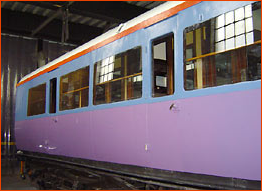Respond to the following query with just one word or a short phrase: 
What was the carriage used for after its return to service?

Filming in Disney's adaptation of 'Narnia'